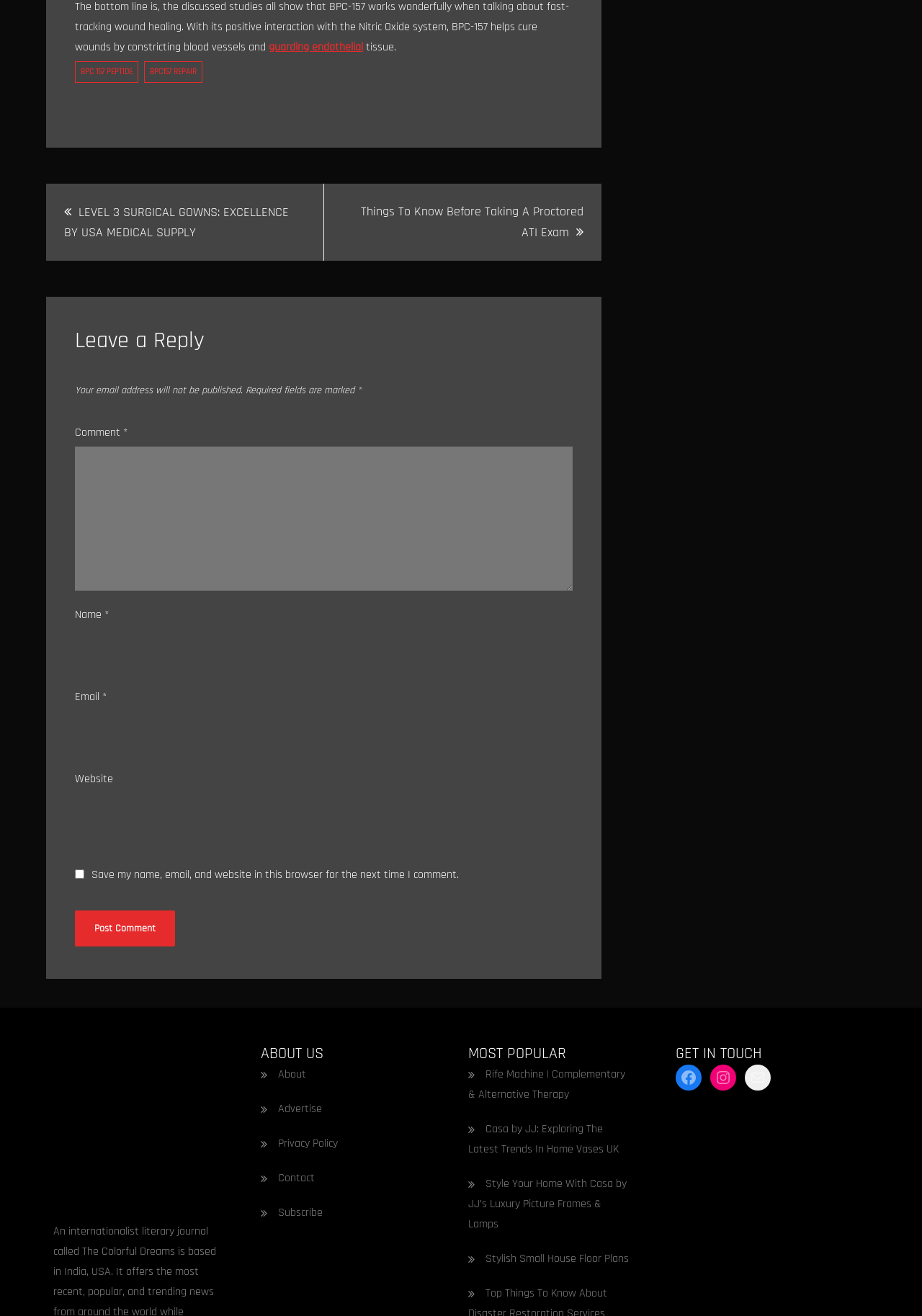Highlight the bounding box coordinates of the region I should click on to meet the following instruction: "Click on the 'Facebook' link".

[0.733, 0.809, 0.761, 0.829]